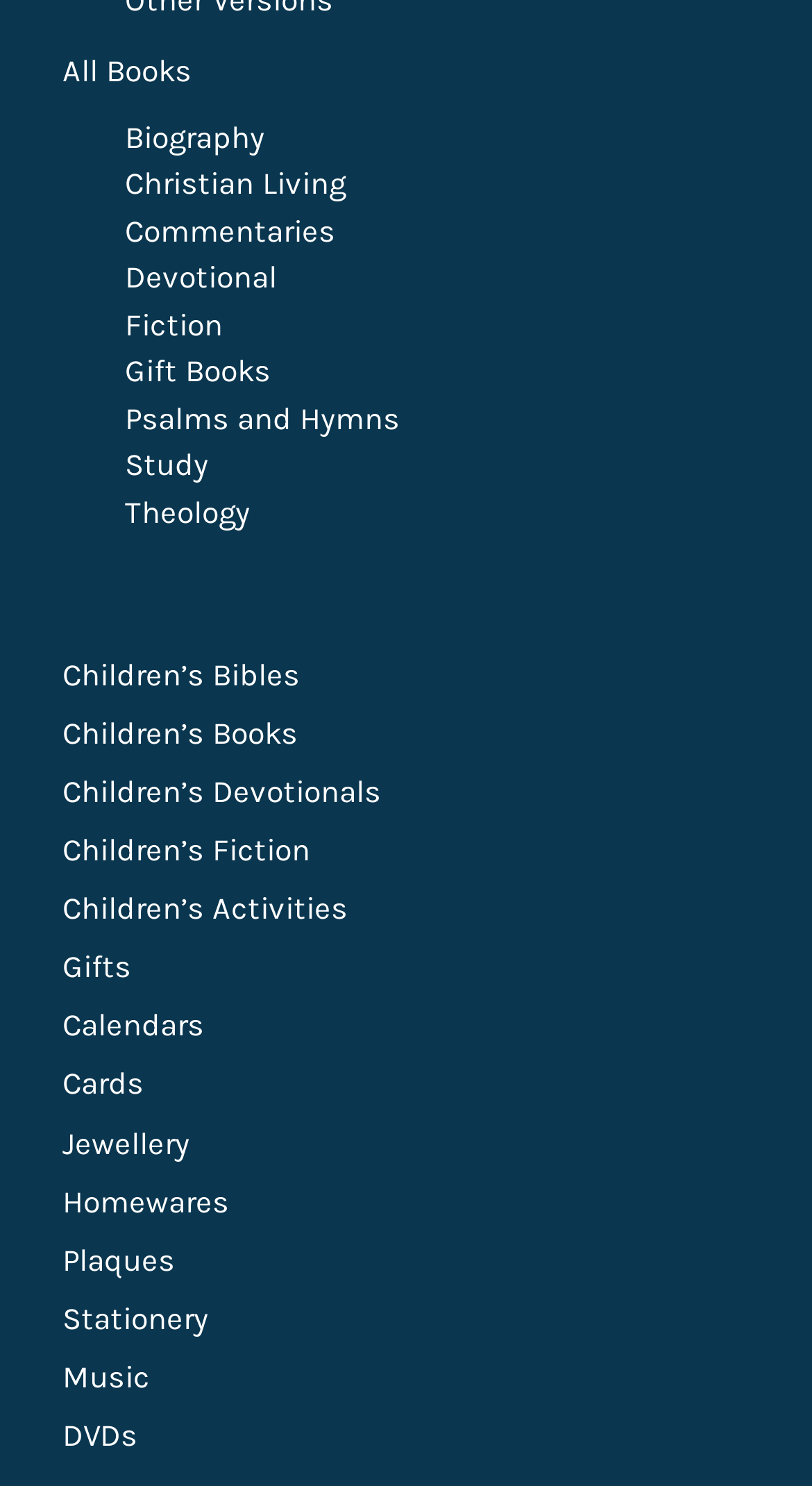Could you indicate the bounding box coordinates of the region to click in order to complete this instruction: "Explore Christian Living books".

[0.154, 0.111, 0.426, 0.136]